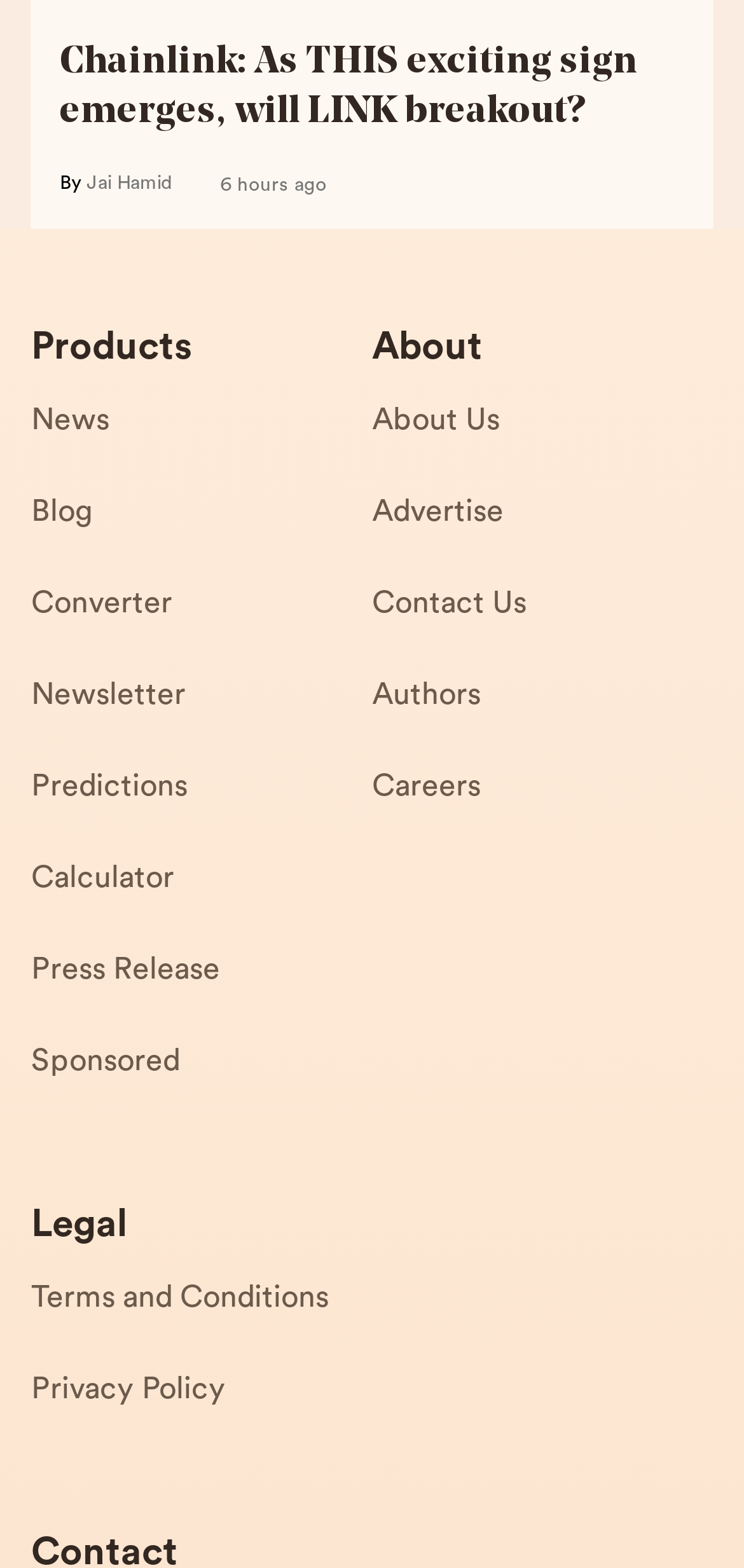Locate the bounding box coordinates of the element that should be clicked to fulfill the instruction: "Learn more about the authors".

[0.5, 0.425, 0.958, 0.484]